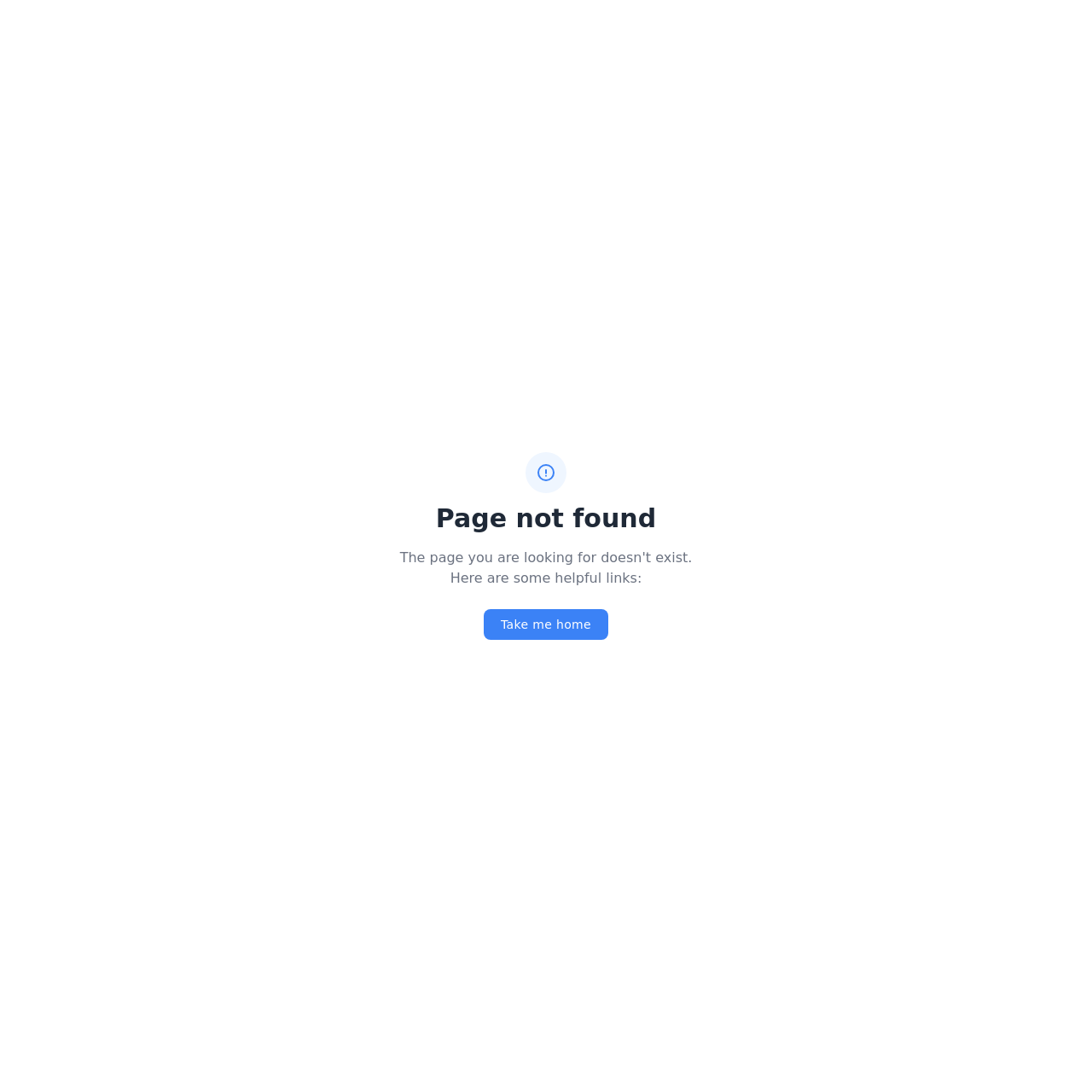Determine the primary headline of the webpage.

Page not found